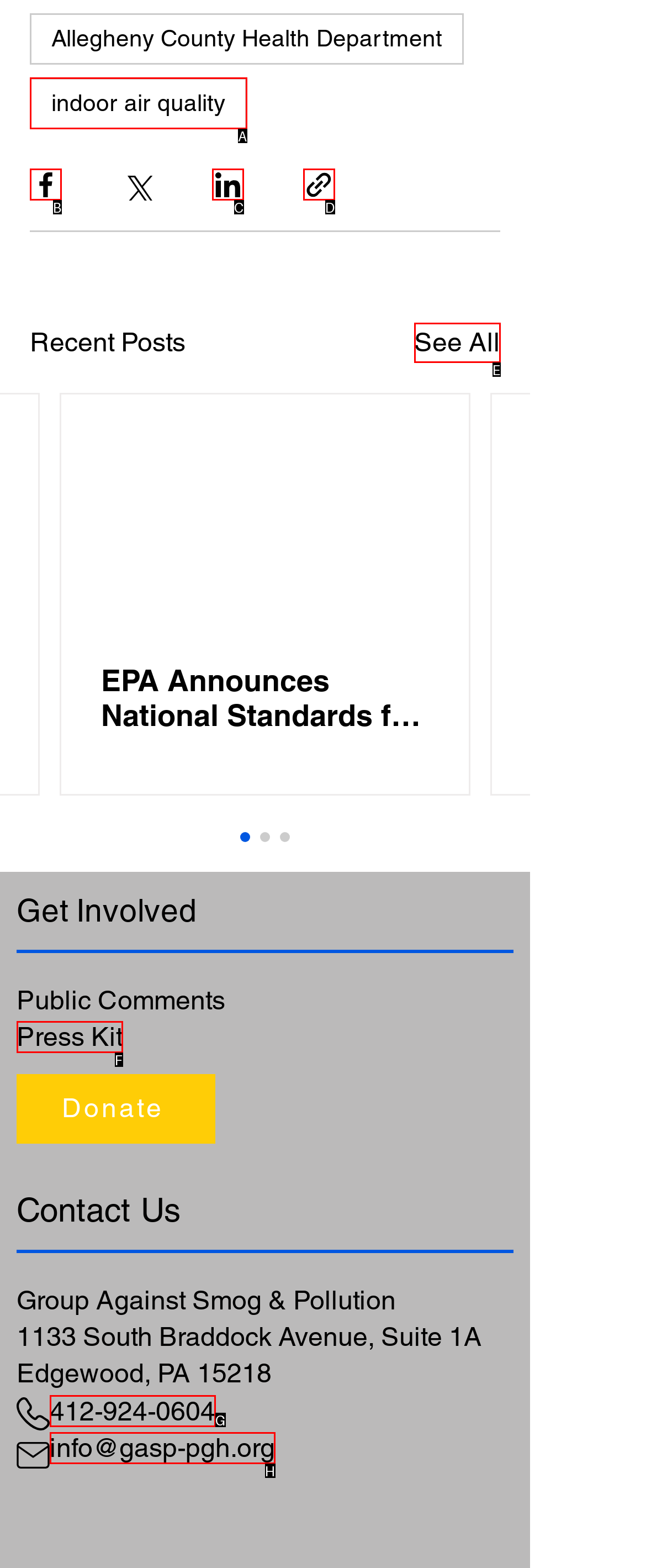Identify the bounding box that corresponds to: aria-label="Share via Facebook"
Respond with the letter of the correct option from the provided choices.

B